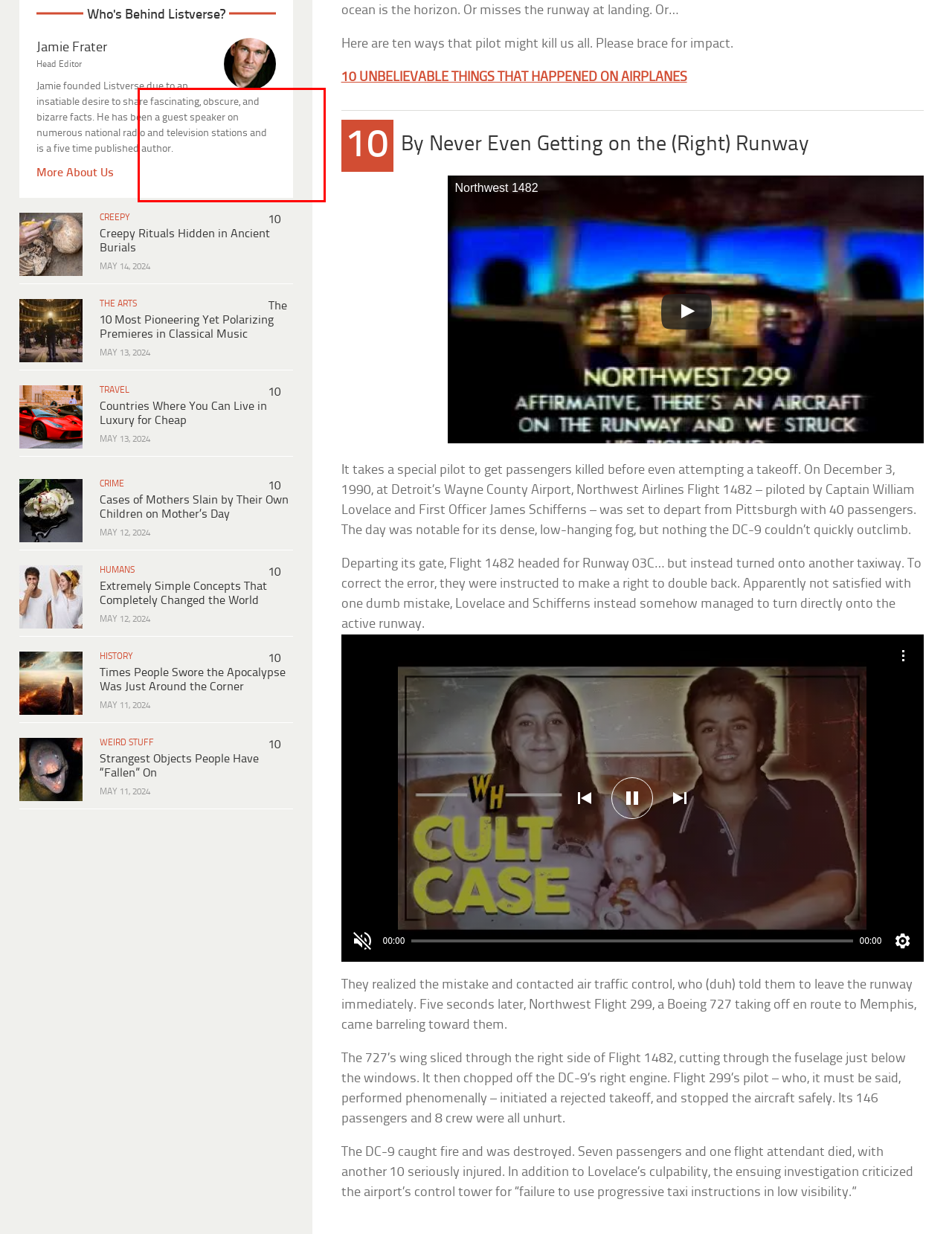Please perform OCR on the text content within the red bounding box that is highlighted in the provided webpage screenshot.

Jamie founded Listverse due to an insatiable desire to share fascinating, obscure, and bizarre facts. He has been a guest speaker on numerous national radio and television stations and is a five time published author.